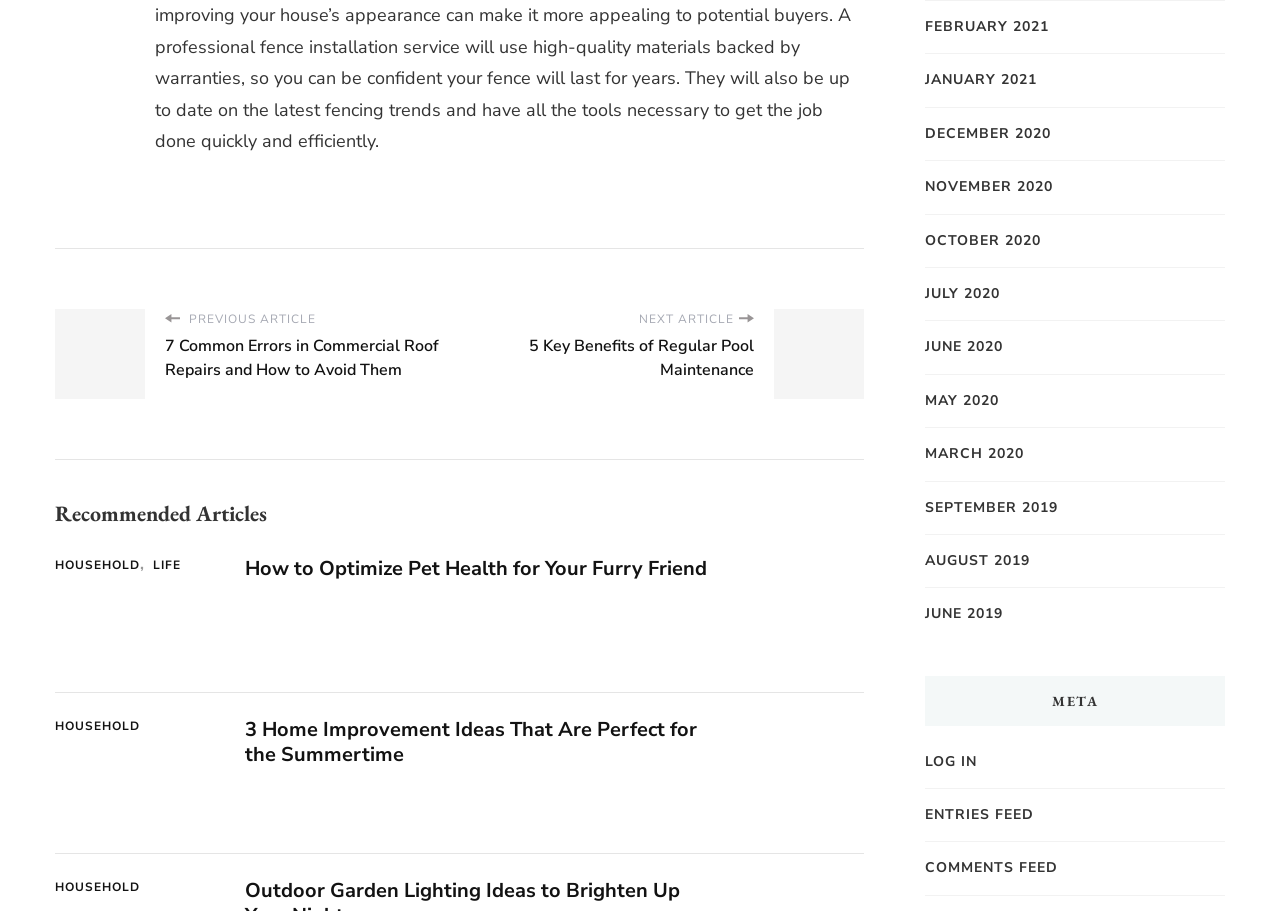What is the title of the recommended article section?
Based on the image, please offer an in-depth response to the question.

I determined the title of the recommended article section by looking at the heading element with the text 'Recommended Articles' at coordinates [0.043, 0.548, 0.675, 0.579].